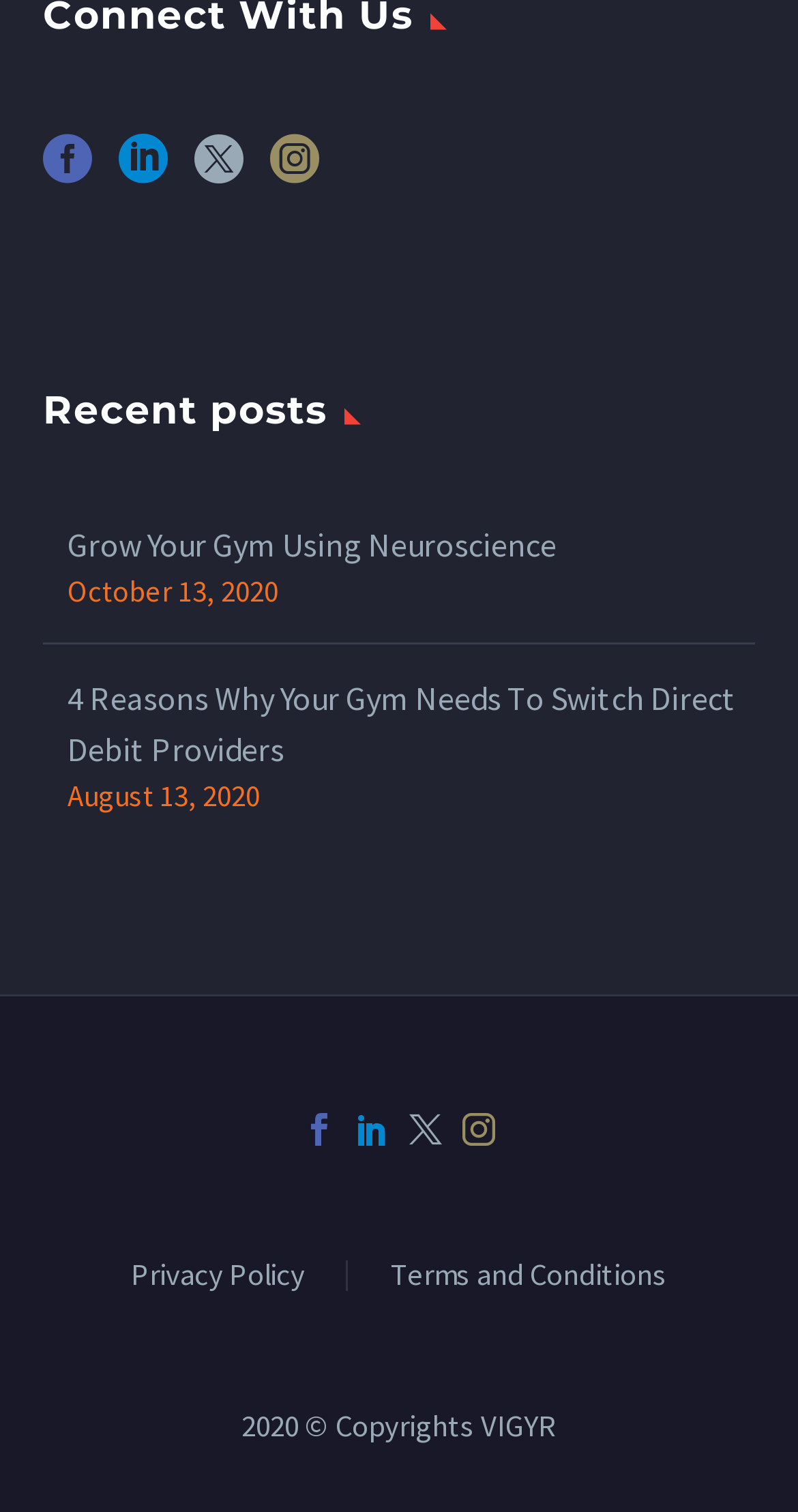Please determine the bounding box coordinates of the element's region to click for the following instruction: "Get free Vue cinema tickets".

None